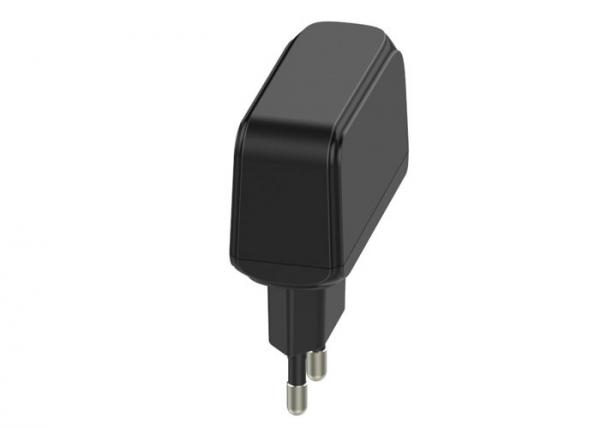Explain the image in detail, mentioning the main subjects and background elements.

This image displays a sleek, black wall mount power adapter designed for efficient electrical conversion. The adapter features a compact and modern design with a prominent rectangular shape, showcasing its functionality and aesthetic appeal. It is equipped with two prongs, typical for electrical outlets, indicating compatibility with standard power sockets. This power adapter is rated at 12V and 1A, making it suitable for various devices that require a reliable power source. The product is CE approved, ensuring it meets safety and performance standards for consumer electronics. Such adapters are essential for powering devices in homes and offices, providing convenience and reliability in everyday use.